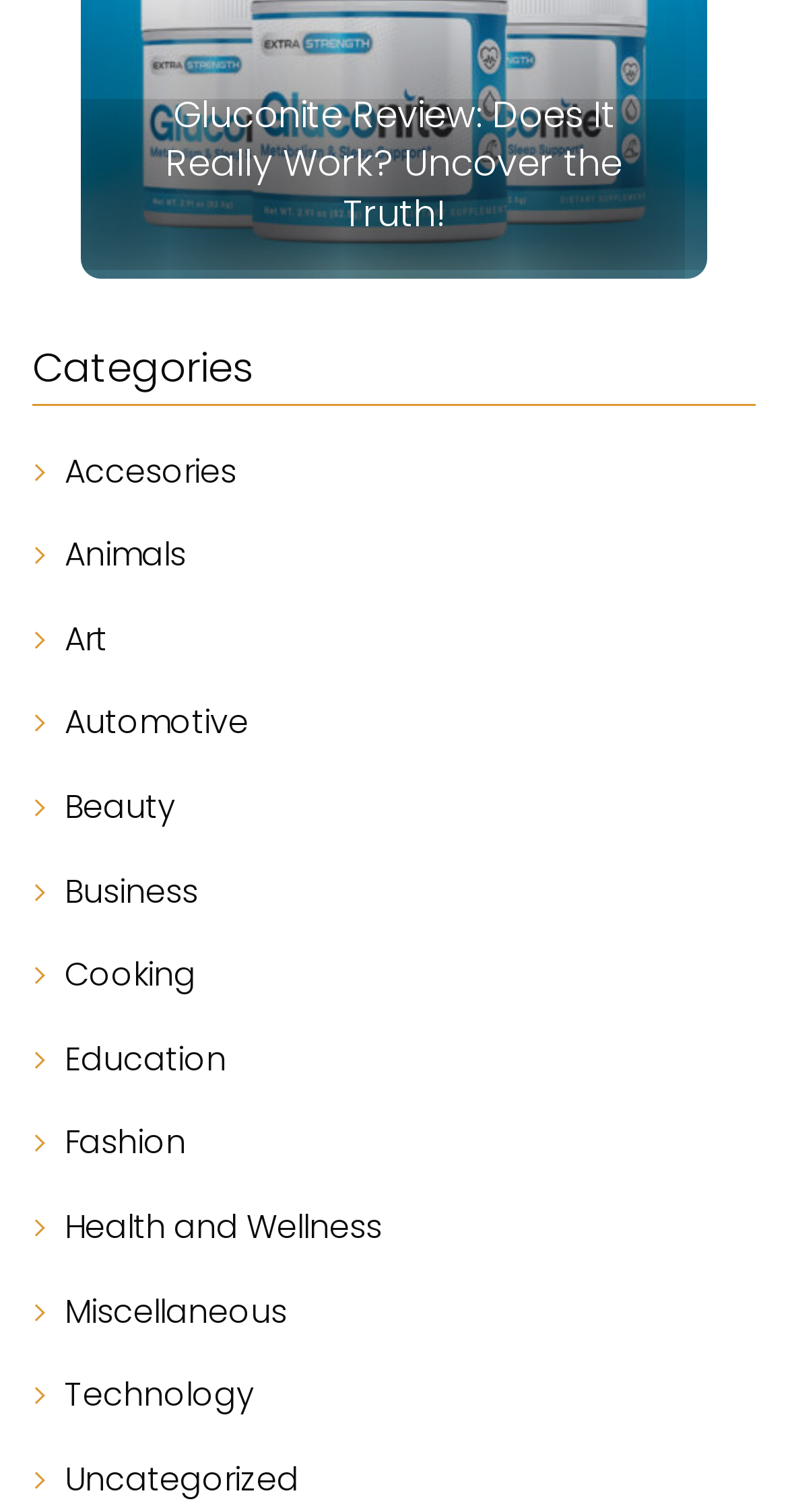What is the first category?
Answer the question in as much detail as possible.

I looked at the first link under the 'Categories' static text, and it says 'Accesories'.